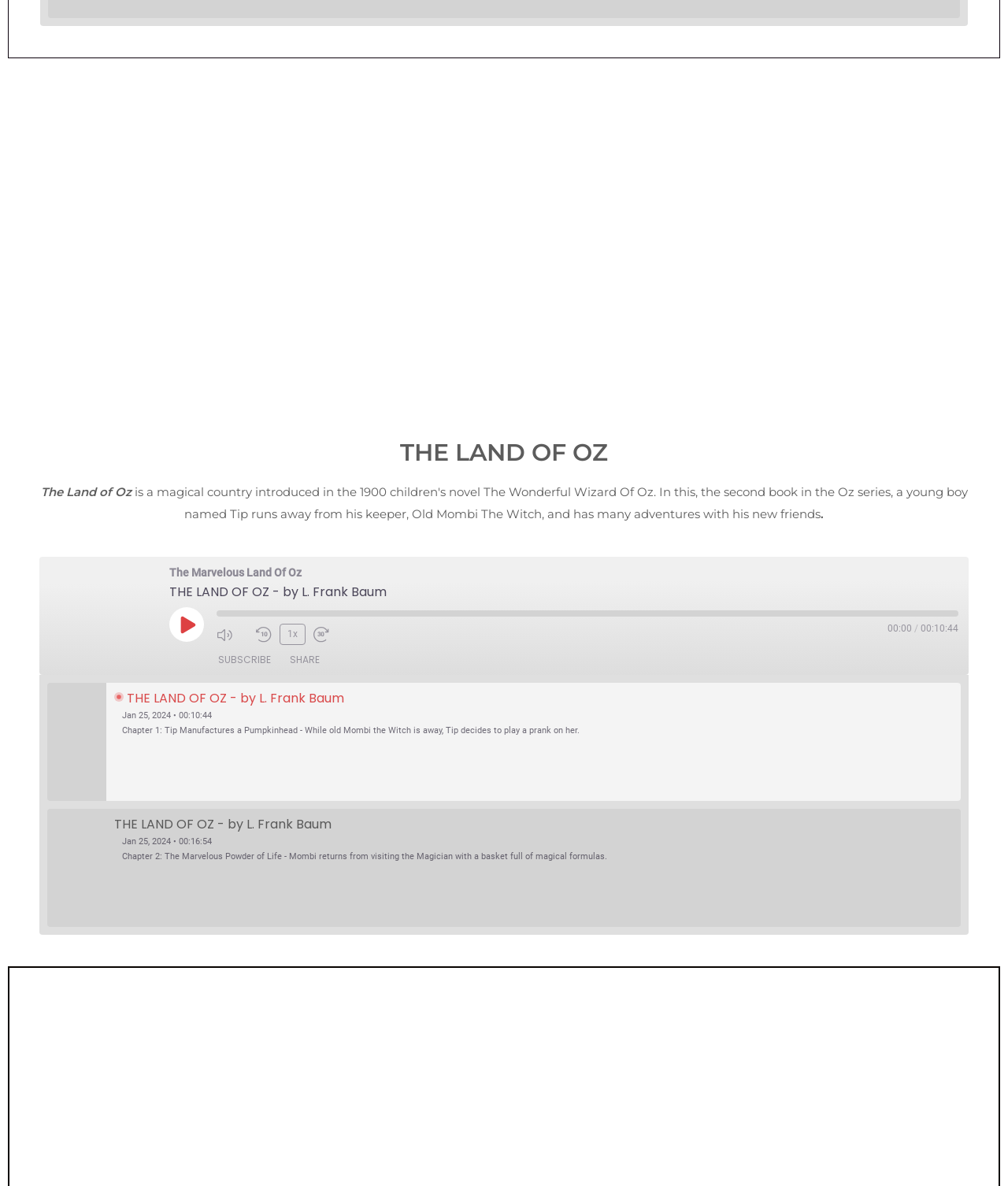What is the name of the author of the book?
Carefully examine the image and provide a detailed answer to the question.

The name of the author of the book can be found in the heading elements with the text 'The Wonderful Wizard Of Oz - by L. Frank Baum' and 'The Marvelous Land Of Oz - by L. Frank Baum'.